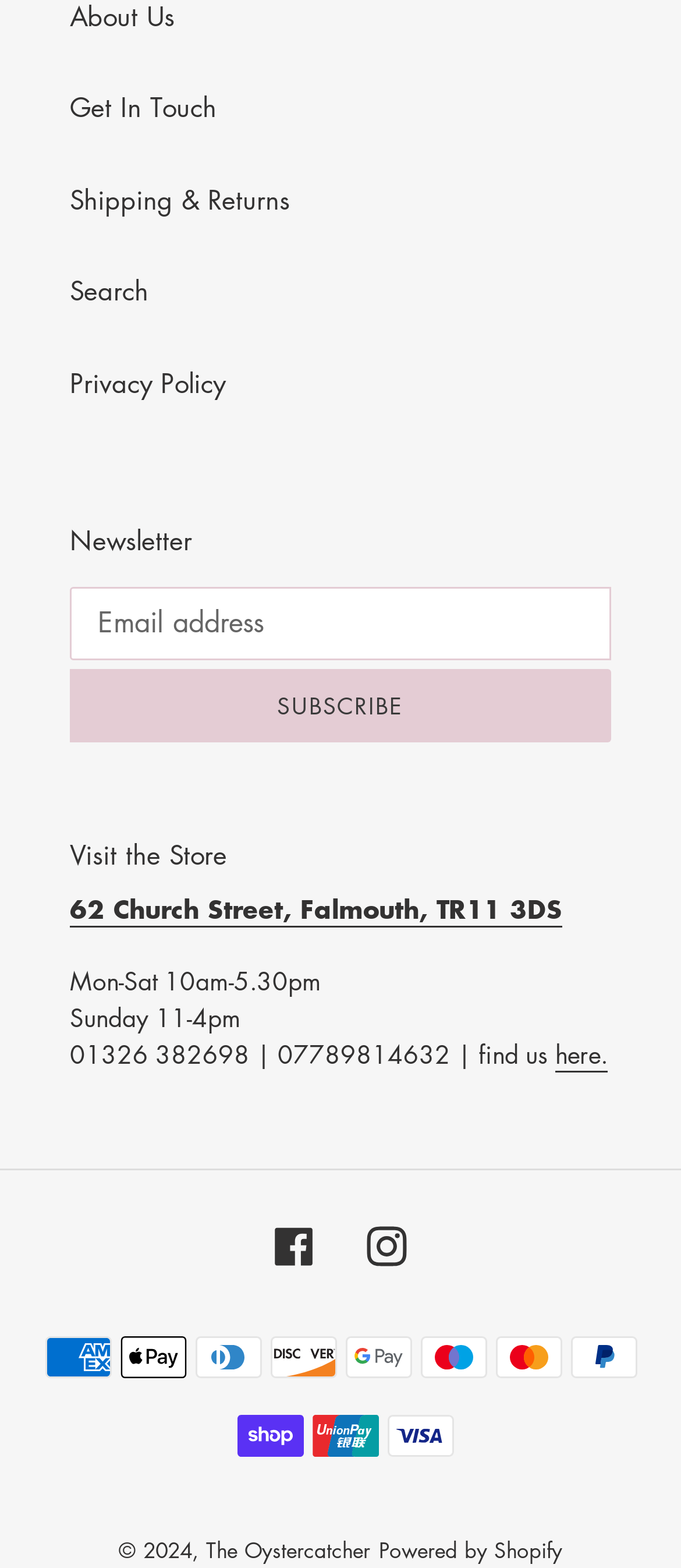Determine the bounding box coordinates for the clickable element to execute this instruction: "Subscribe to the newsletter". Provide the coordinates as four float numbers between 0 and 1, i.e., [left, top, right, bottom].

[0.103, 0.426, 0.897, 0.473]